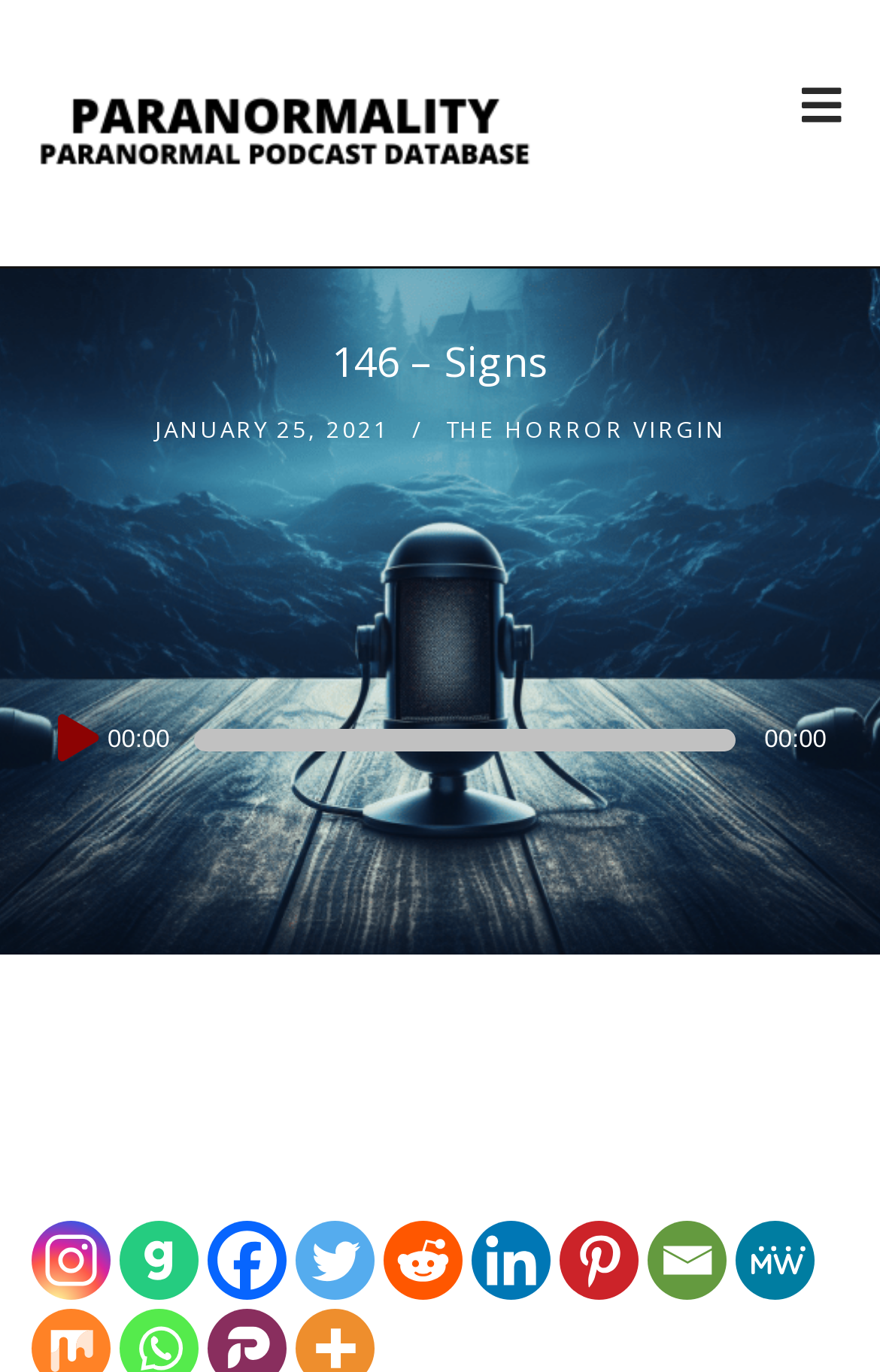Identify the bounding box for the described UI element. Provide the coordinates in (top-left x, top-left y, bottom-right x, bottom-right y) format with values ranging from 0 to 1: The Horror Virgin

[0.506, 0.3, 0.824, 0.323]